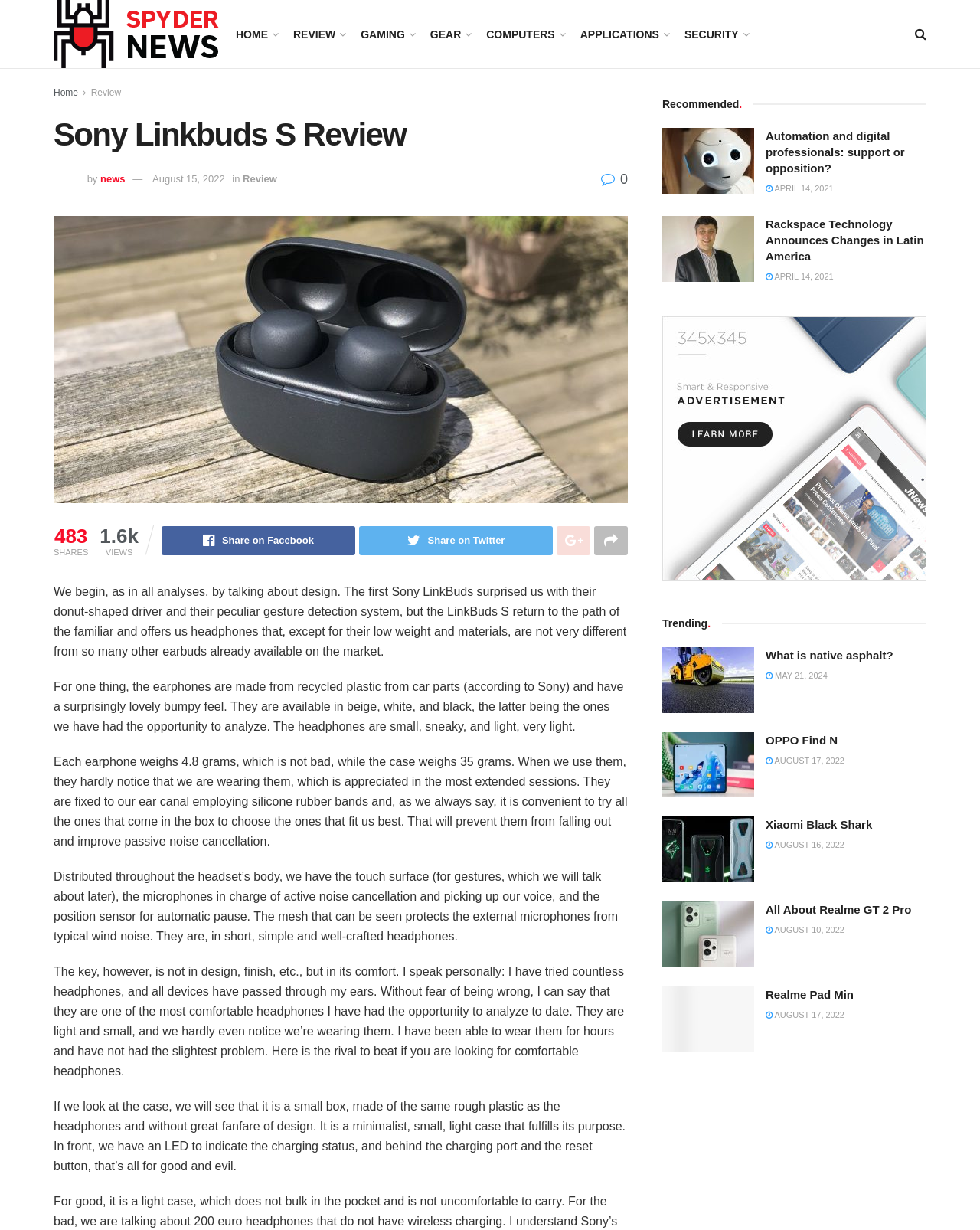Describe all visible elements and their arrangement on the webpage.

This webpage is a review of the Sony Linkbuds S, a pair of earbuds. At the top of the page, there is a navigation menu with links to different sections of the website, including "HOME", "REVIEW", "GAMING", "GEAR", "COMPUTERS", "APPLICATIONS", and "SECURITY". Below the navigation menu, there is a heading that reads "Sony Linkbuds S Review" and an image of the earbuds.

To the right of the heading, there is a section with information about the article, including the author's name, the date of publication, and the number of shares and views. Below this section, there is a brief summary of the review, which discusses the design and comfort of the earbuds.

The main content of the review is divided into several paragraphs, each discussing a different aspect of the earbuds, such as their design, comfort, and features. The review is written in a conversational tone and includes personal anecdotes from the author.

On the right-hand side of the page, there is a section with recommended articles, each with a heading, a brief summary, and an image. The articles appear to be related to technology and gadgets.

At the bottom of the page, there is a section with trending articles, each with a heading, a brief summary, and an image. The articles appear to be related to technology and gadgets, and are dated from 2021 to 2024.